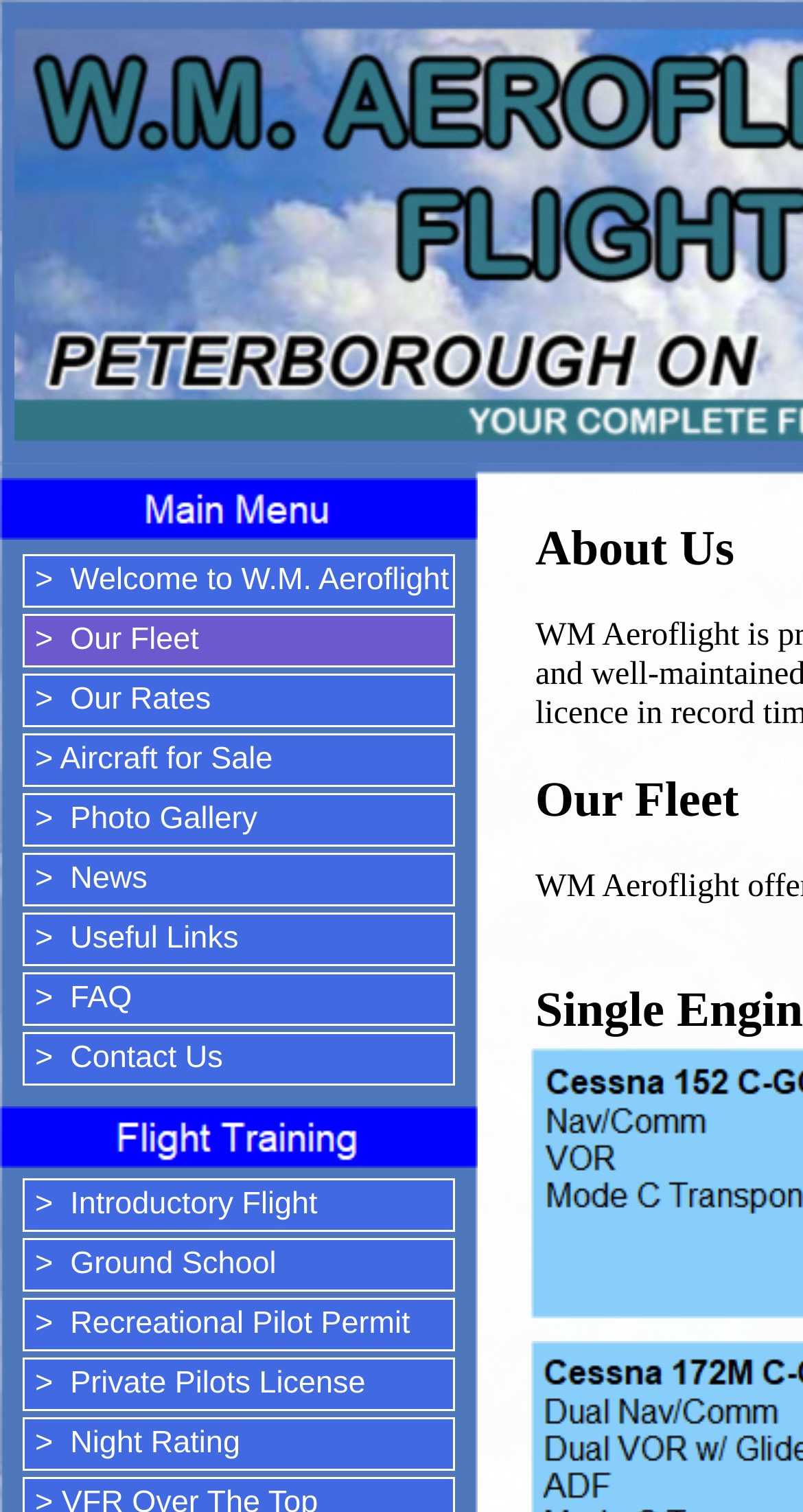Create a detailed summary of all the visual and textual information on the webpage.

The webpage is about W.M. Aeroflight, with a prominent heading "About Us" located near the top center of the page. Below this heading is another prominent heading "Our Fleet" located near the top center of the page. 

On the top left side of the page, there is a horizontal menu bar with 12 menu items. The menu items are arranged from top to bottom, with "Welcome to W.M. Aeroflight" at the top, followed by "Our Fleet", "Our Rates", "Aircraft for Sale", "Photo Gallery", "News", "Useful Links", "FAQ", "Contact Us", "Introductory Flight", "Ground School", "Recreational Pilot Permit", and "Private Pilots License" at the bottom. Each menu item has a corresponding link. 

There are no images on the page. The overall content is organized and easy to navigate, with clear headings and concise text.